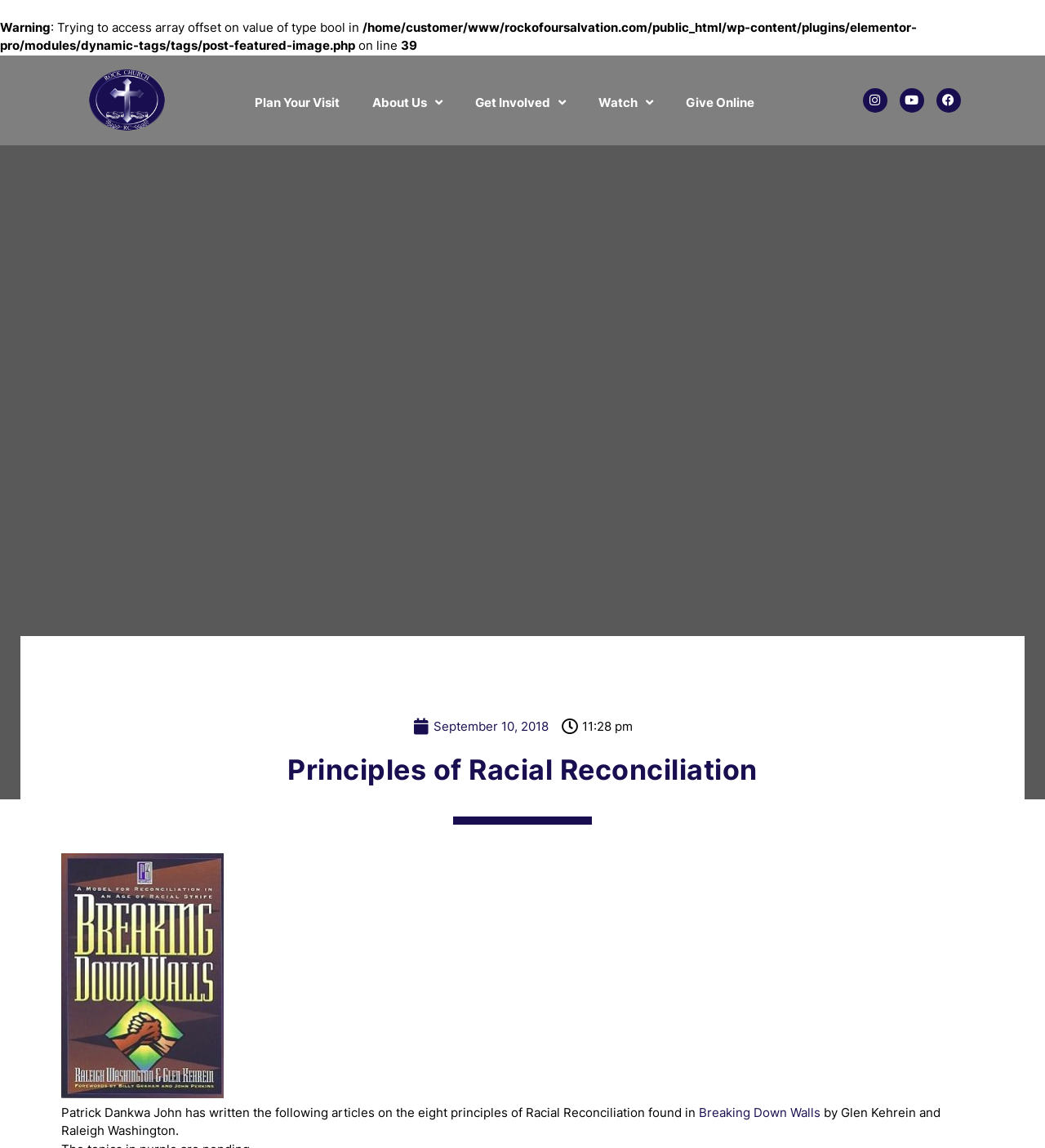Determine the bounding box coordinates of the clickable element to achieve the following action: 'Click on Plan Your Visit'. Provide the coordinates as four float values between 0 and 1, formatted as [left, top, right, bottom].

[0.228, 0.063, 0.341, 0.116]